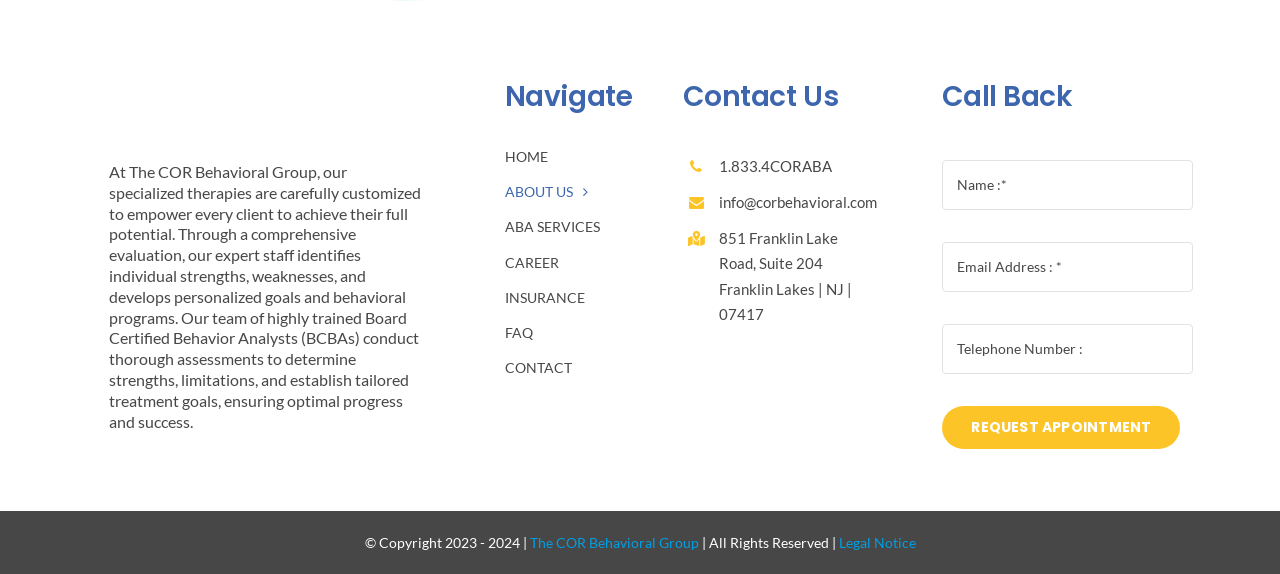What is the phone number to contact the COR Behavioral Group?
Using the image as a reference, give an elaborate response to the question.

The phone number is listed under the 'Contact Us' section of the webpage, which is located in the middle of the page. It is displayed as a static text element with the phone number '1.833.4CORABA'.